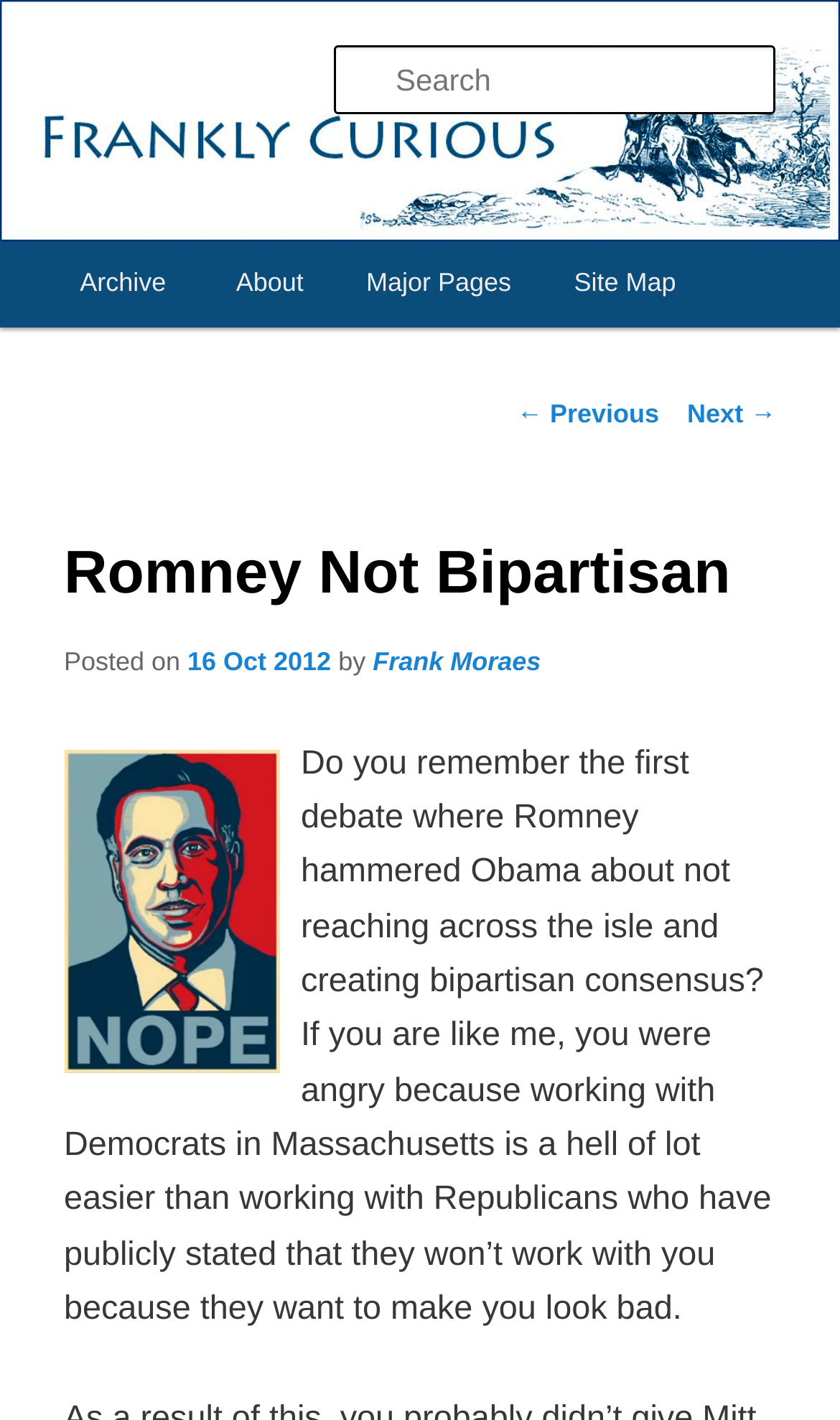What is the main menu item after 'Archive'?
Using the image as a reference, give a one-word or short phrase answer.

About